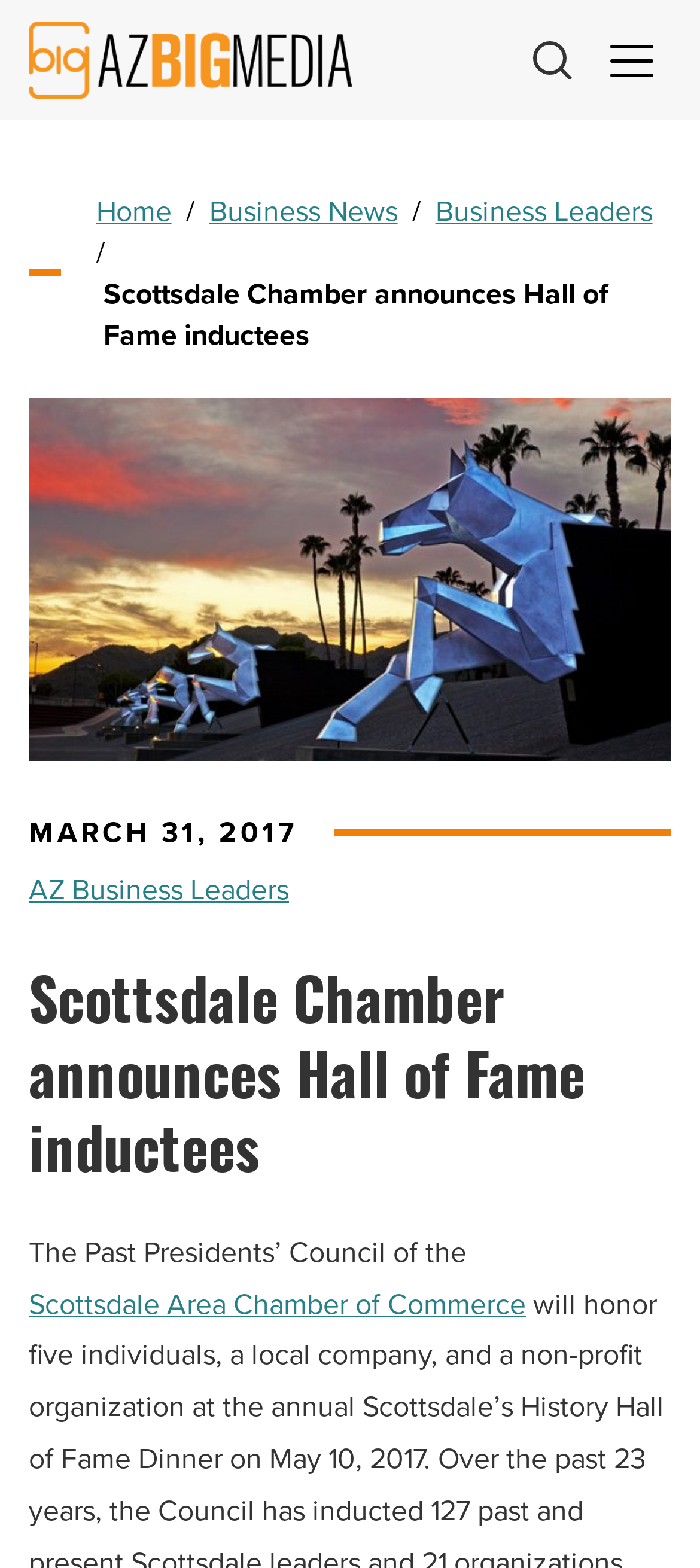Give a detailed account of the webpage, highlighting key information.

The webpage appears to be an article from AZ Big Media, with a focus on the Scottsdale Chamber of Commerce's Hall of Fame inductees. At the top right corner, there are two buttons. Below them, there is a logo of AZ Big Media, which is an image with a link to the homepage. 

To the right of the logo, there is a navigation menu with links to "Home", "Business News", and "Business Leaders". 

The main content of the webpage is an article with the title "Scottsdale Chamber announces Hall of Fame inductees" in a large font, which is centered at the top of the page. Below the title, there is a figure, which is likely an image related to the article. 

The article's publication date, "MARCH 31, 2017", is displayed below the figure, followed by a link to "AZ Business Leaders". The main text of the article starts with a heading that repeats the title, and then continues with the text "The Past Presidents’ Council of the Scottsdale Area Chamber of Commerce", which is followed by a link to the Scottsdale Area Chamber of Commerce.